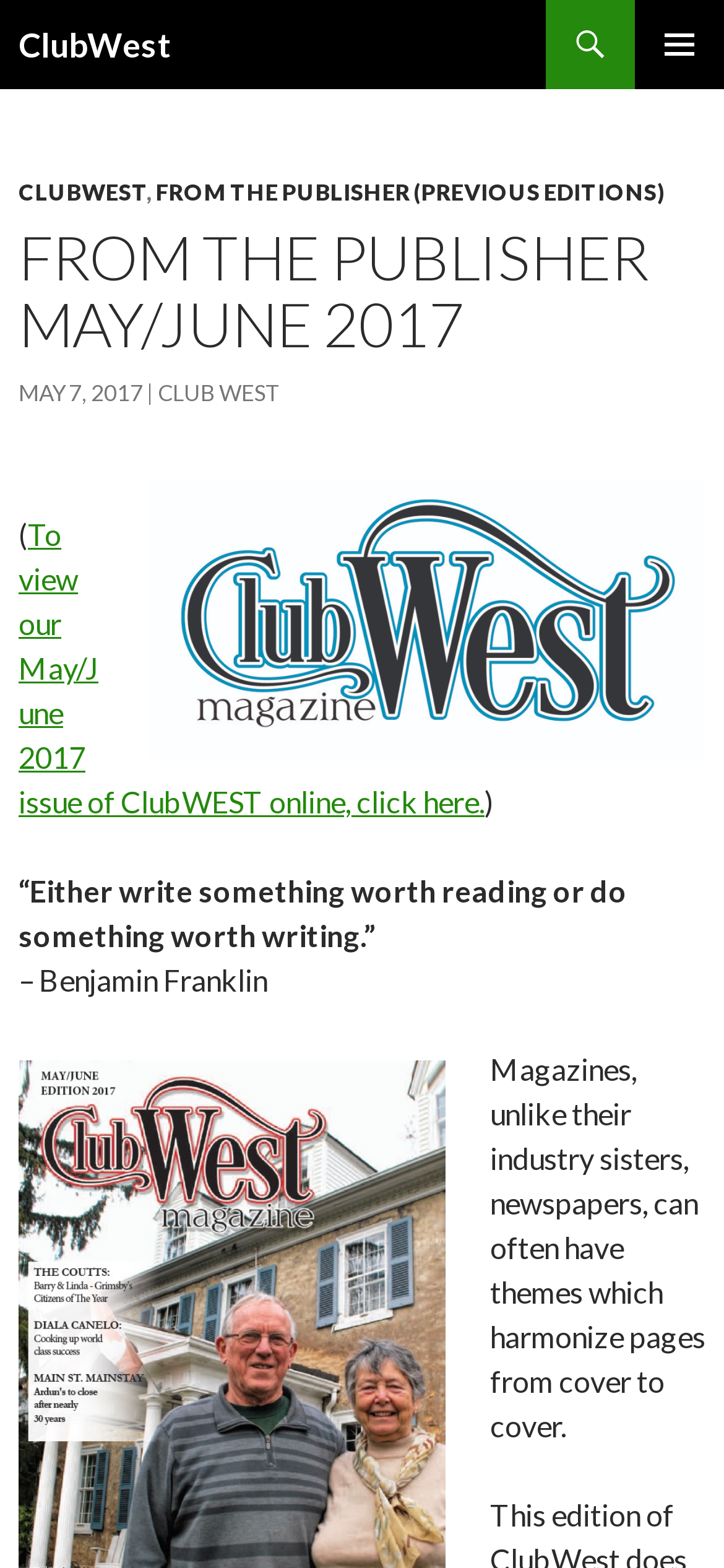What is the name of the magazine?
From the image, provide a succinct answer in one word or a short phrase.

ClubWest